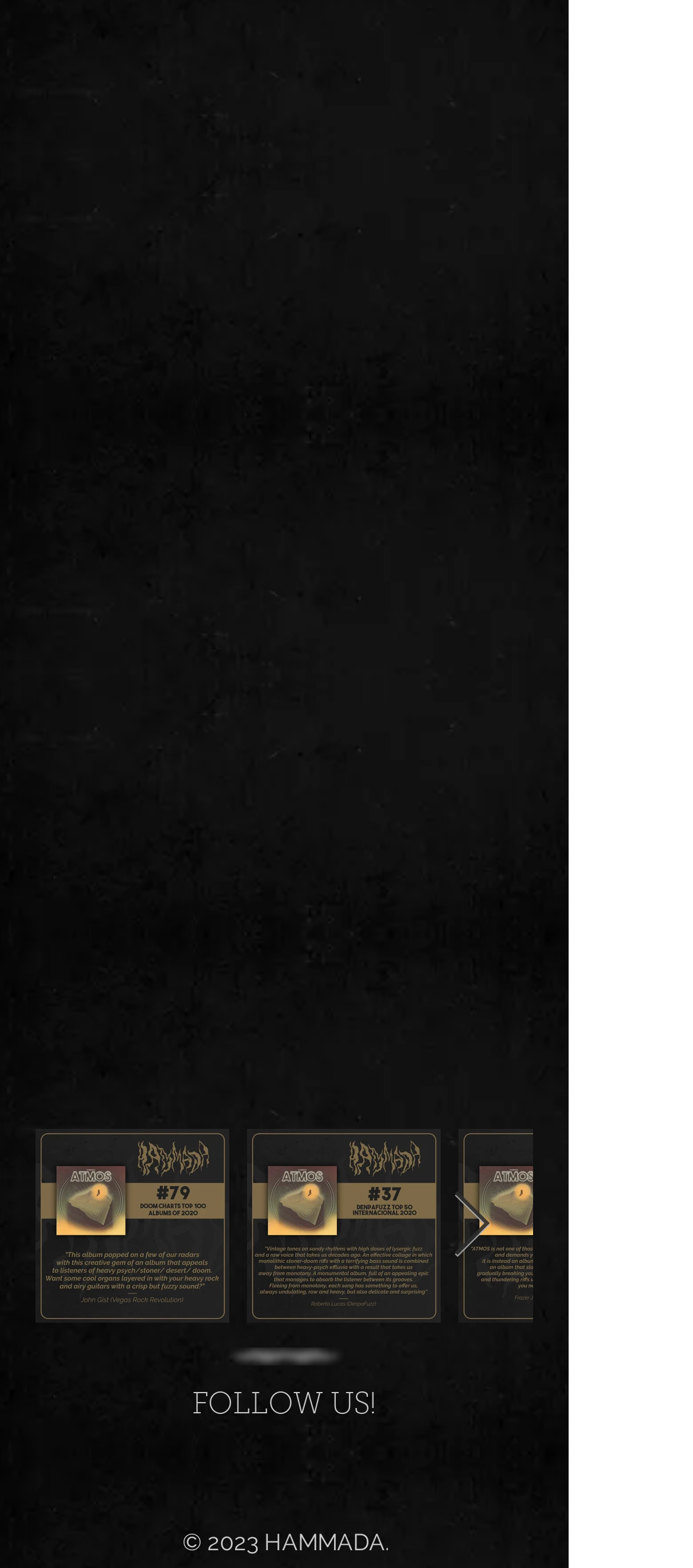Given the element description, predict the bounding box coordinates in the format (top-left x, top-left y, bottom-right x, bottom-right y). Make sure all values are between 0 and 1. Here is the element description: Leave a Comment

None